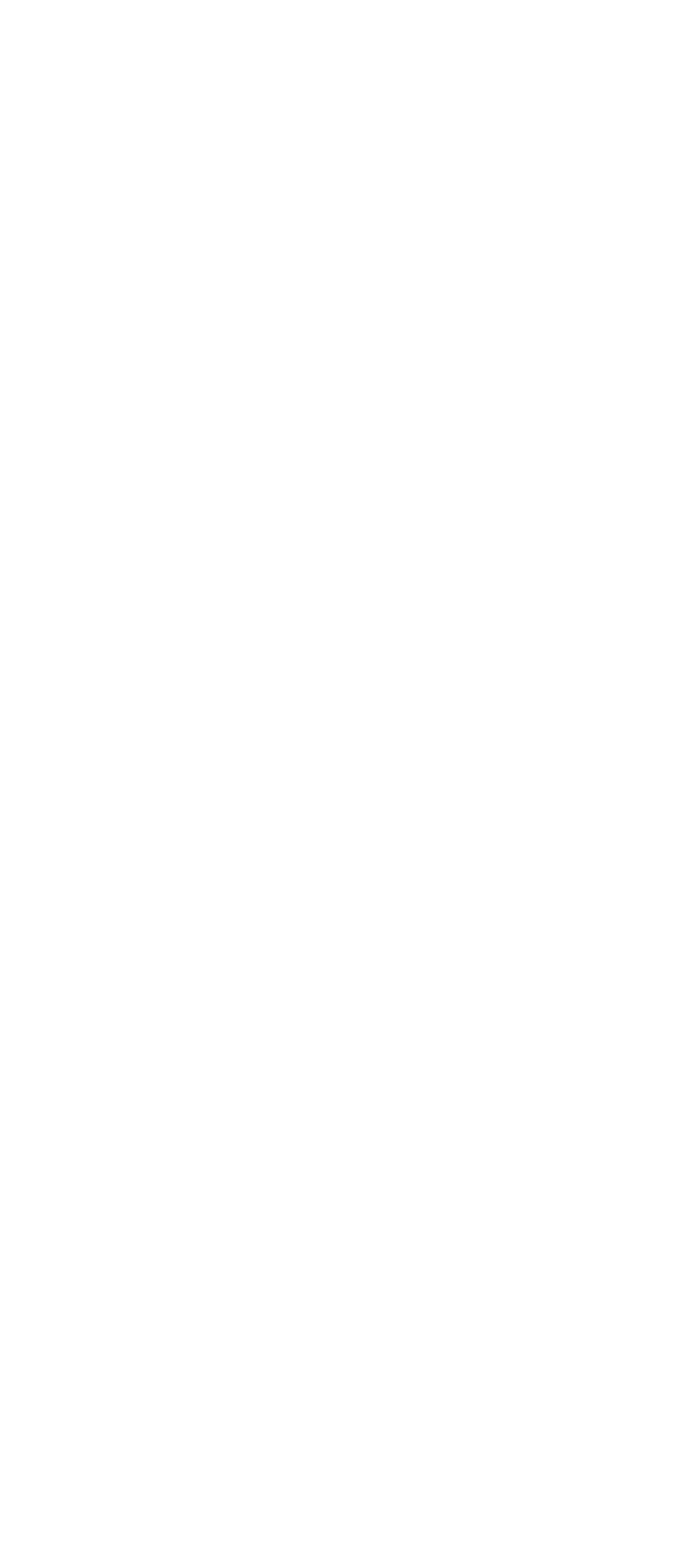Pinpoint the bounding box coordinates of the clickable element to carry out the following instruction: "Explore Sergers."

[0.41, 0.739, 0.59, 0.764]